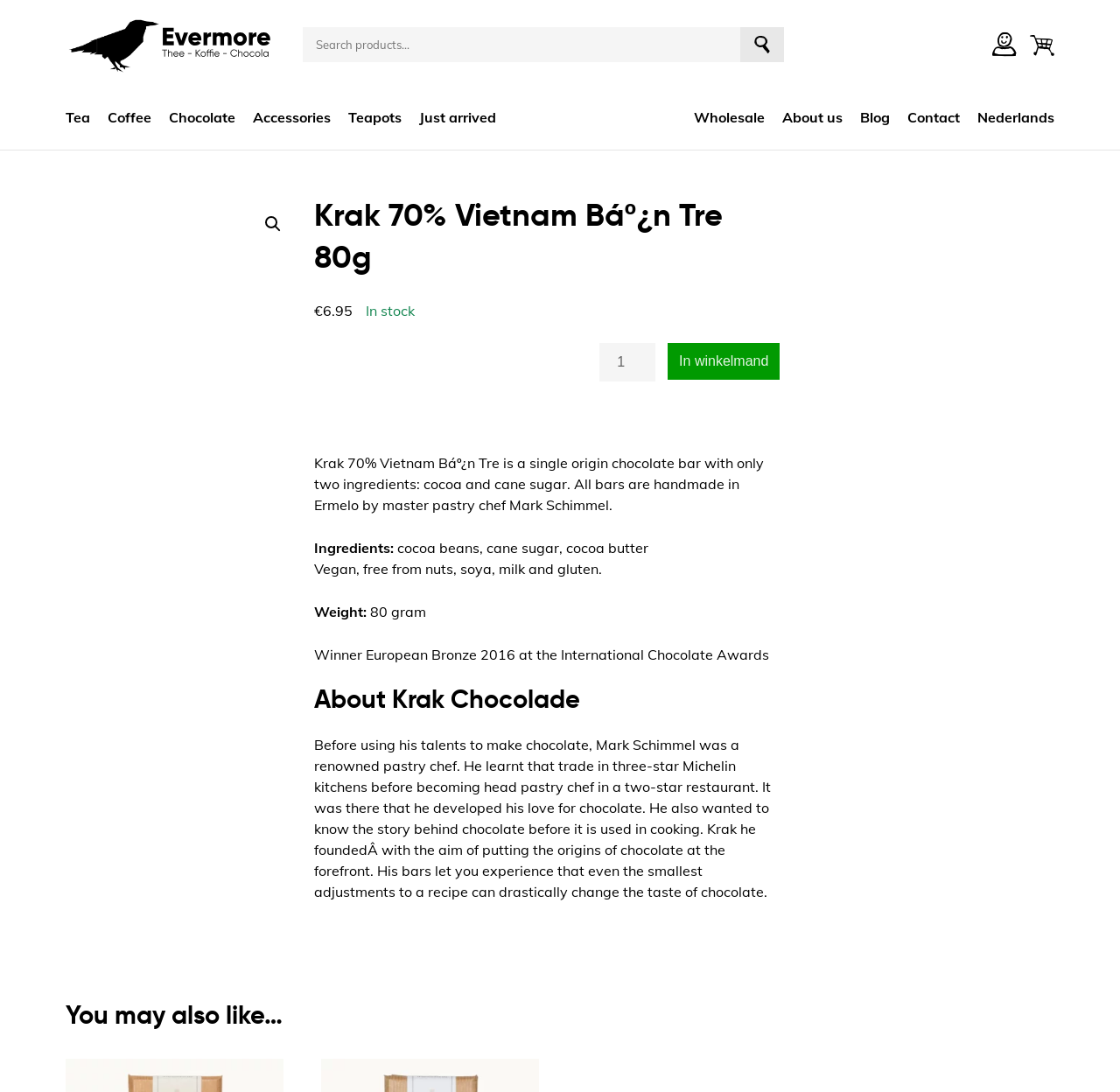Locate the bounding box coordinates of the area where you should click to accomplish the instruction: "explore services".

None